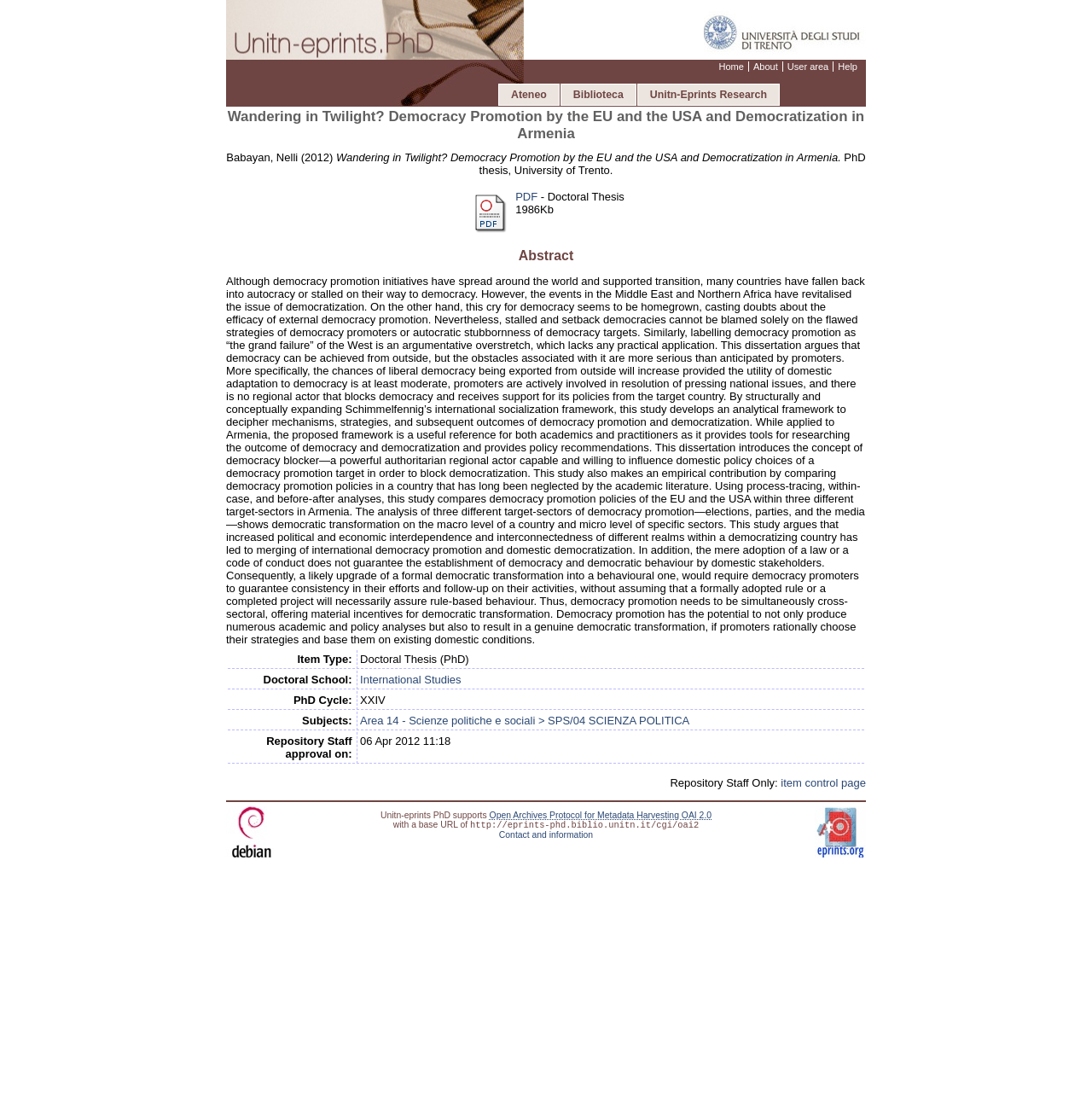Offer a detailed explanation of the webpage layout and contents.

This webpage is a PhD thesis repository page from the University of Trento. At the top, there is a heading with the title "Wandering in Twilight? Democracy Promotion by the EU and the USA and Democratization in Armenia" and a link to the University of Trento's website. Below this, there are several links to different sections of the website, including "Home", "About", "User area", and "Help".

On the left side of the page, there is a table of contents with links to different parts of the thesis, including the abstract, item type, doctoral school, PhD cycle, subjects, and repository staff approval. The abstract is a lengthy text that summarizes the thesis, discussing democracy promotion initiatives and their outcomes.

In the main content area, there is a section with the author's name, "Babayan, Nelli", and the year of publication, "(2012)". Below this, there is a table with information about the thesis, including the item type, doctoral school, PhD cycle, subjects, and repository staff approval.

There are also several links and images on the page, including a link to download the thesis in PDF format, a link to the item control page, and images of the University of Trento's logo. At the bottom of the page, there is a section with information about the repository, including a link to the Open Archives Protocol for Metadata Harvesting OAI 2.0 and a base URL for the repository.